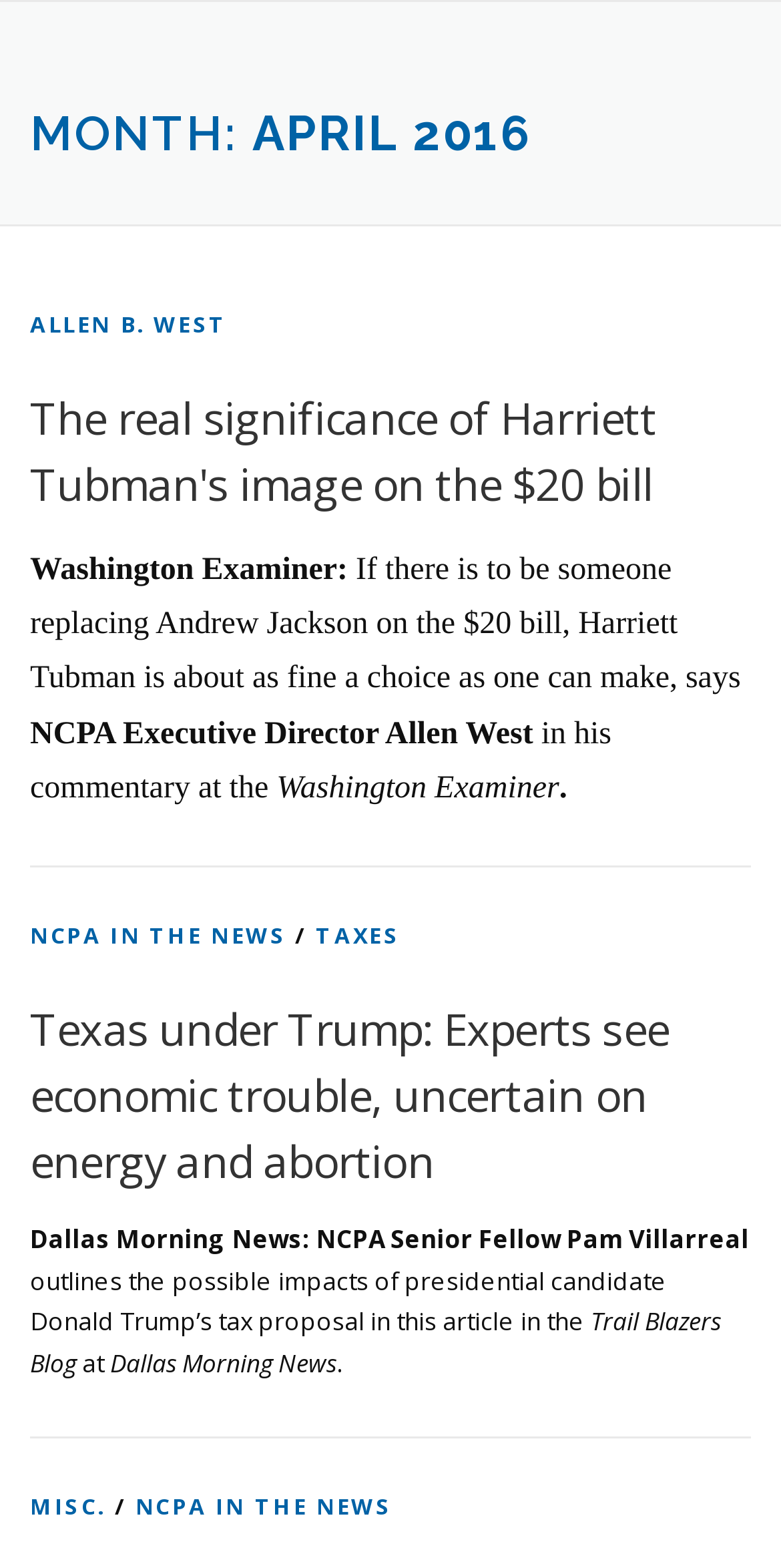Locate the bounding box coordinates of the clickable region to complete the following instruction: "Click on the link to view posts by Allan B. West."

[0.003, 0.0, 0.997, 0.055]